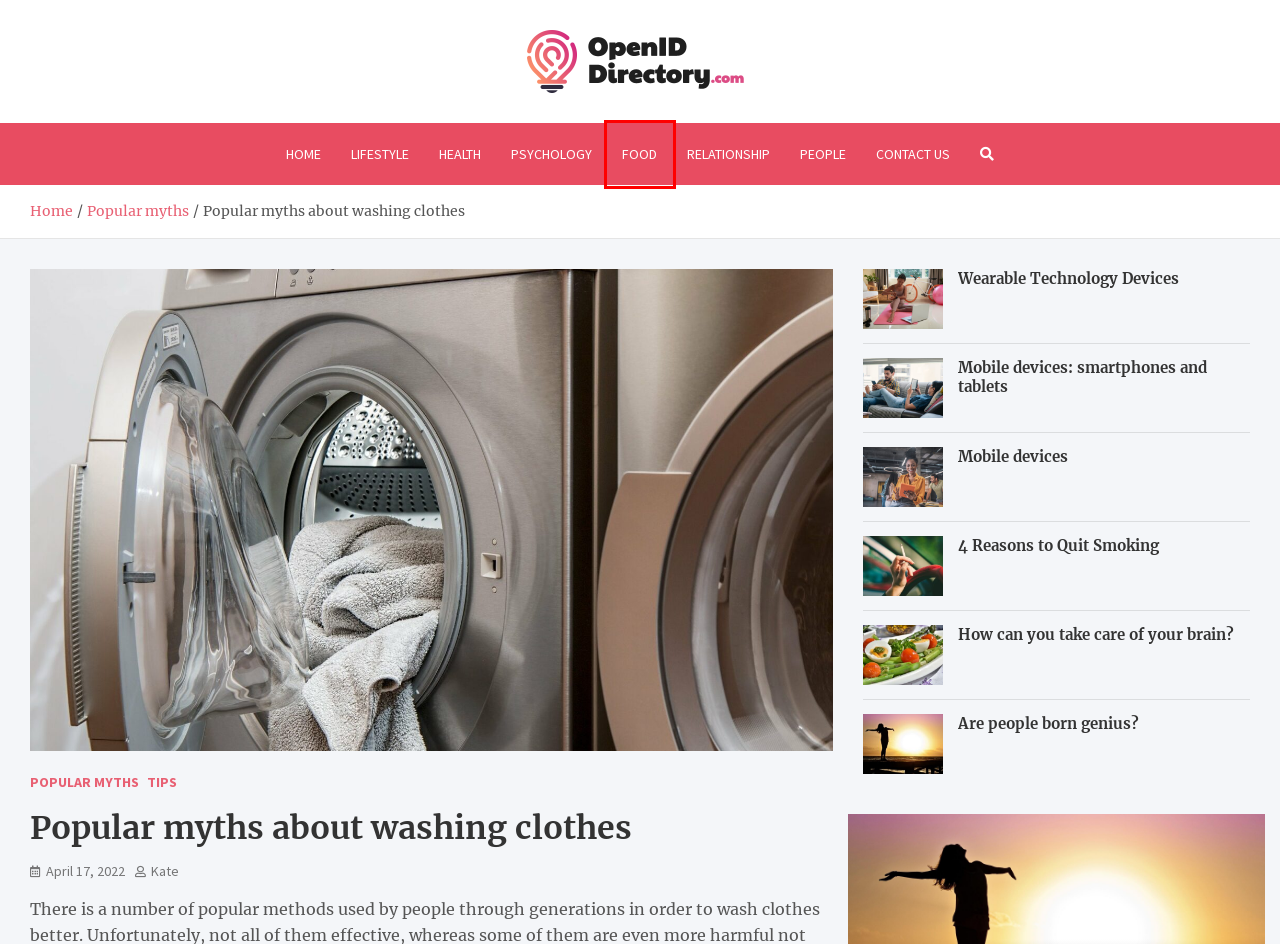Consider the screenshot of a webpage with a red bounding box and select the webpage description that best describes the new page that appears after clicking the element inside the red box. Here are the candidates:
A. Popular myths Archives - OpenIdDirectory.com
B. Mobile devices - OpenIdDirectory.com
C. Are people born genius? - OpenIdDirectory.com
D. Mobile devices: smartphones and tablets - OpenIdDirectory.com
E. Food Archives - OpenIdDirectory.com
F. Health Archives - OpenIdDirectory.com
G. Kate, Author at OpenIdDirectory.com
H. openiddirectory.com - Your source of helpful recommendations and lifehacks

E